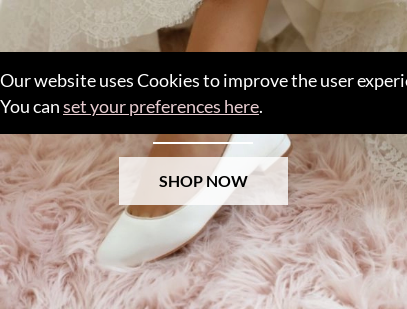What is the purpose of the button overlaid on the image?
Based on the image, provide a one-word or brief-phrase response.

To invite viewers to shop